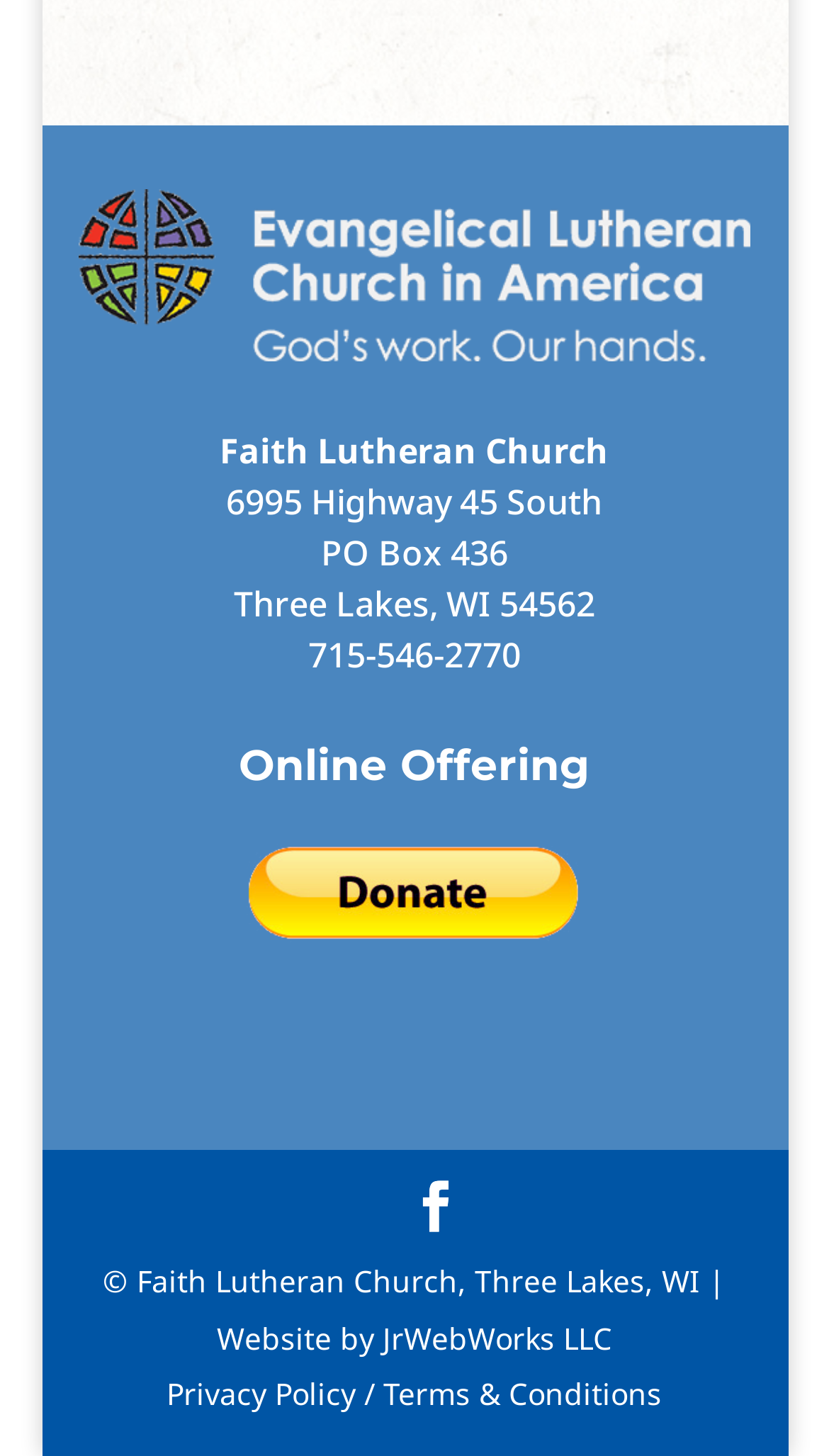What is the purpose of the 'Donations Button'?
Can you provide an in-depth and detailed response to the question?

I inferred the purpose of the 'Donations Button' by looking at its location below the 'Online Offering' heading and its image description, which suggests that it is a call-to-action for making online donations.